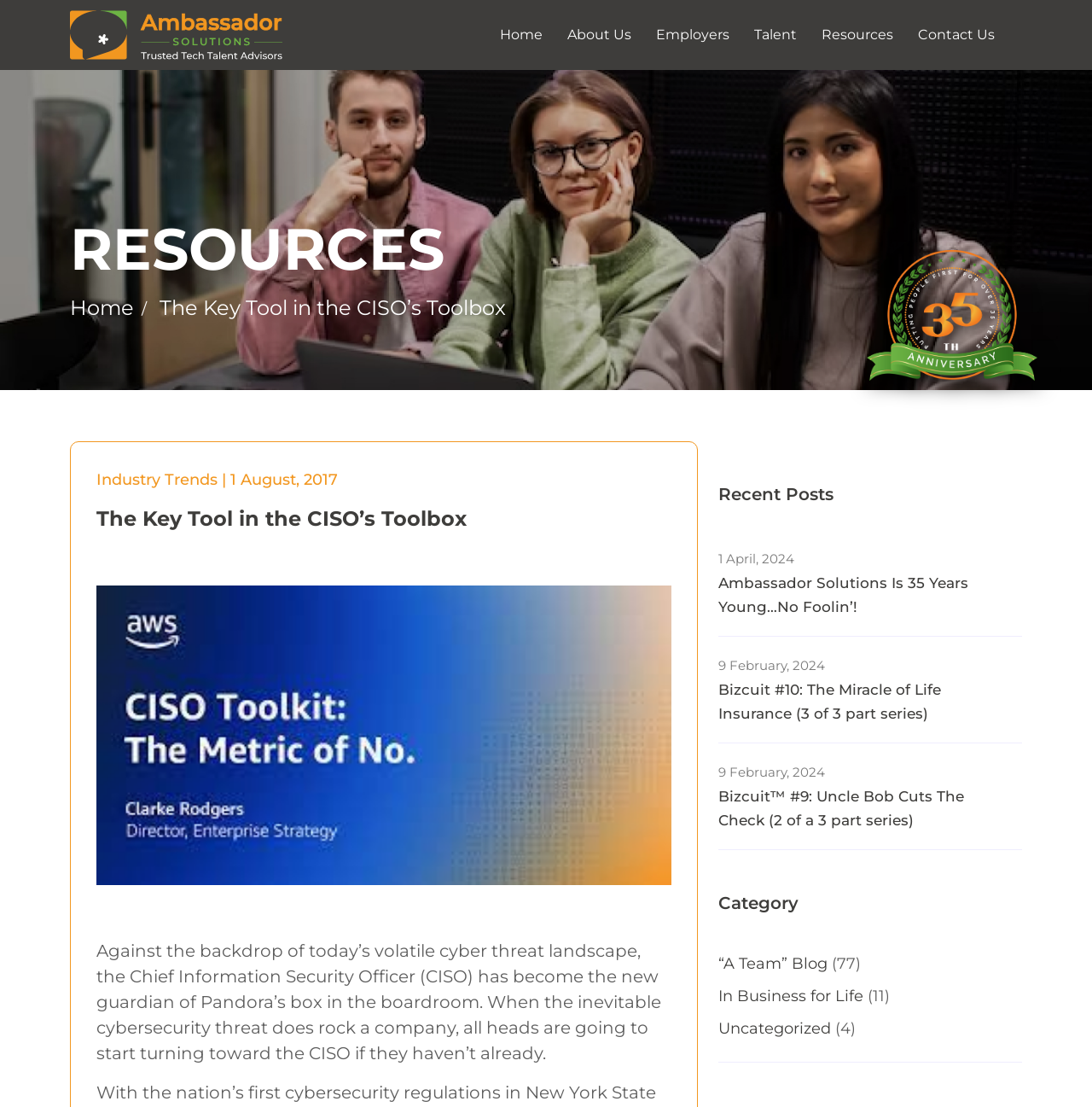How many links are there in the top navigation bar?
Answer the question using a single word or phrase, according to the image.

5